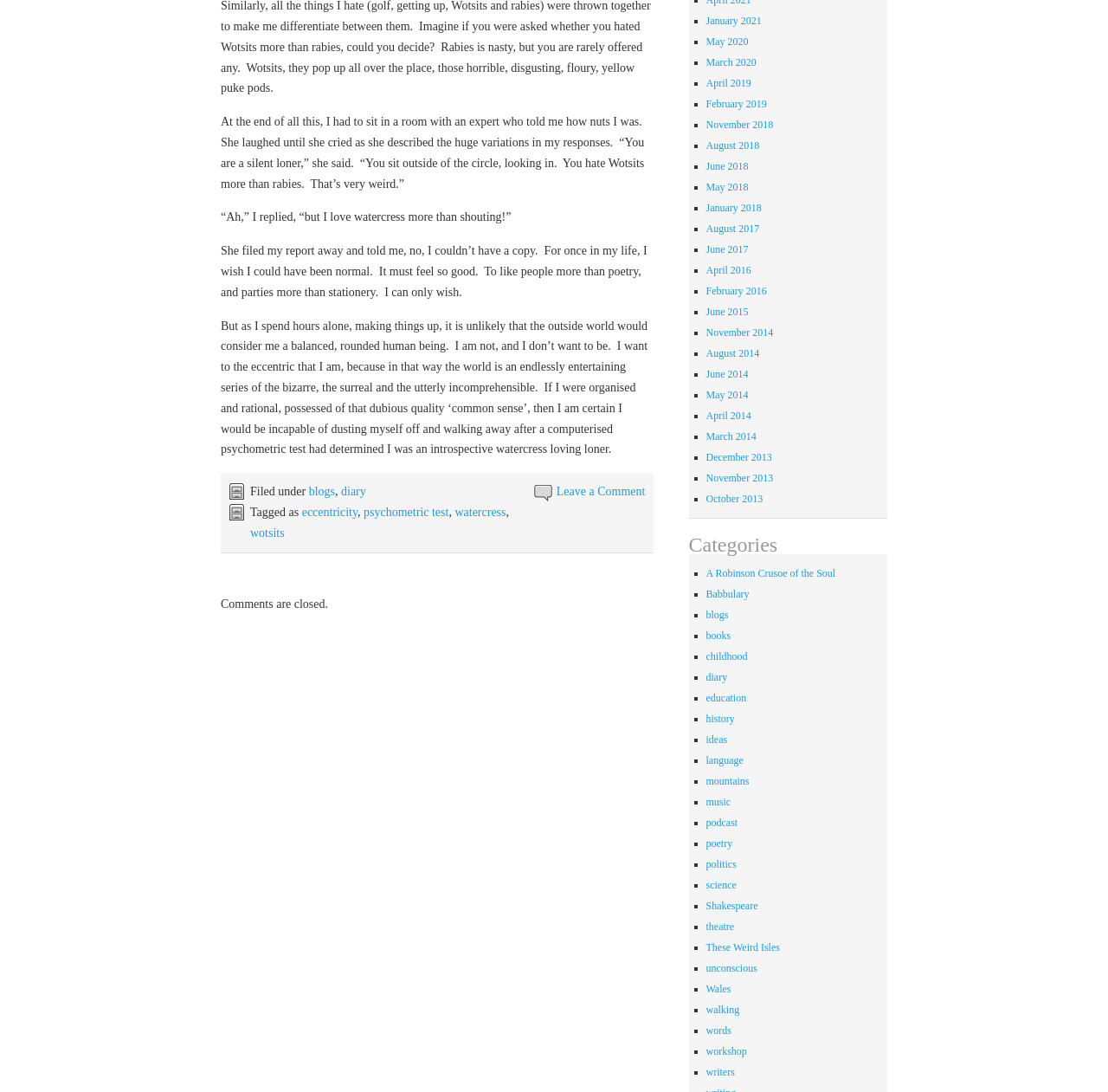Find the bounding box of the web element that fits this description: "These Weird Isles".

[0.637, 0.862, 0.704, 0.873]